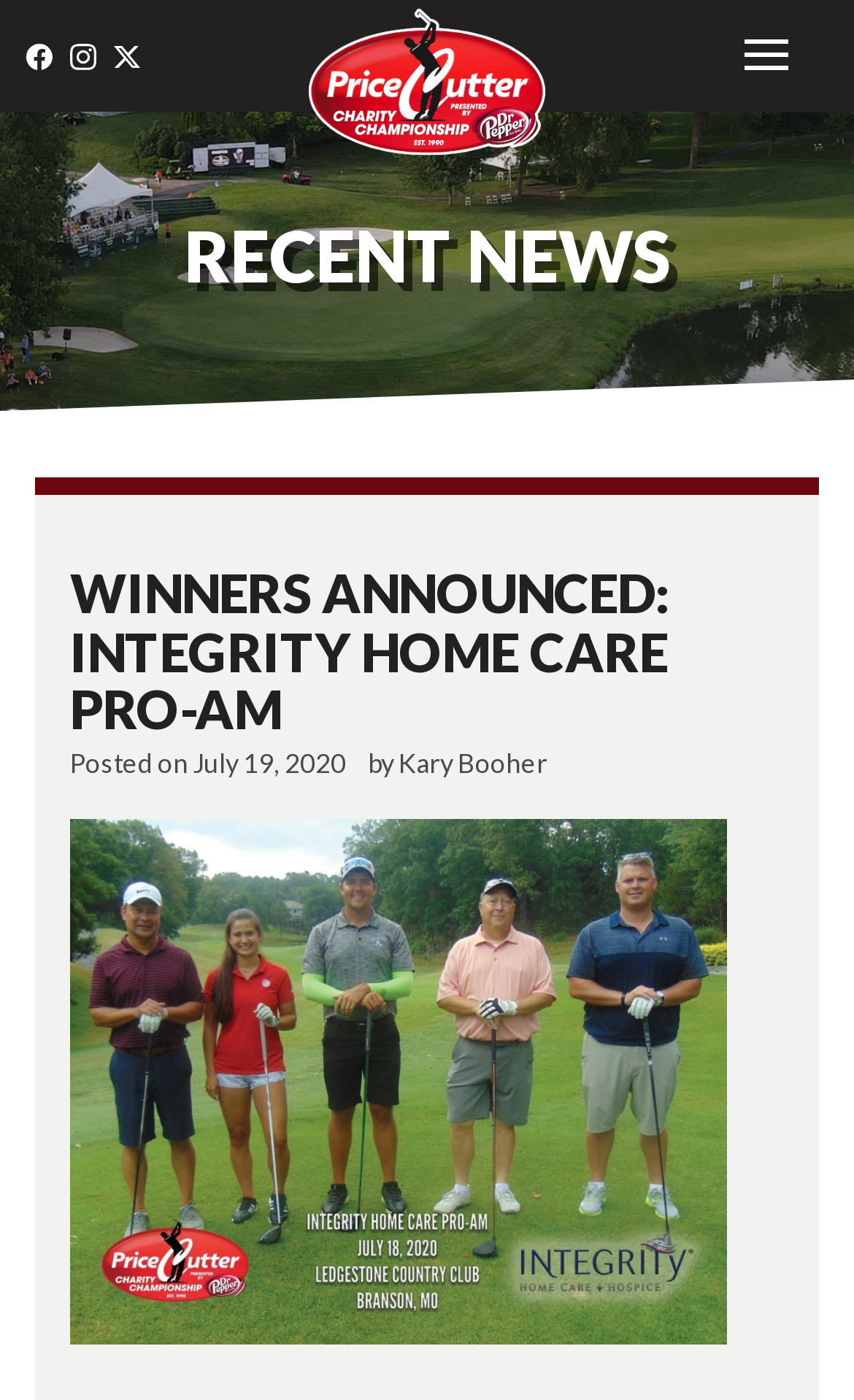Please specify the bounding box coordinates of the element that should be clicked to execute the given instruction: 'Open MENU'. Ensure the coordinates are four float numbers between 0 and 1, expressed as [left, top, right, bottom].

[0.846, 0.013, 0.949, 0.067]